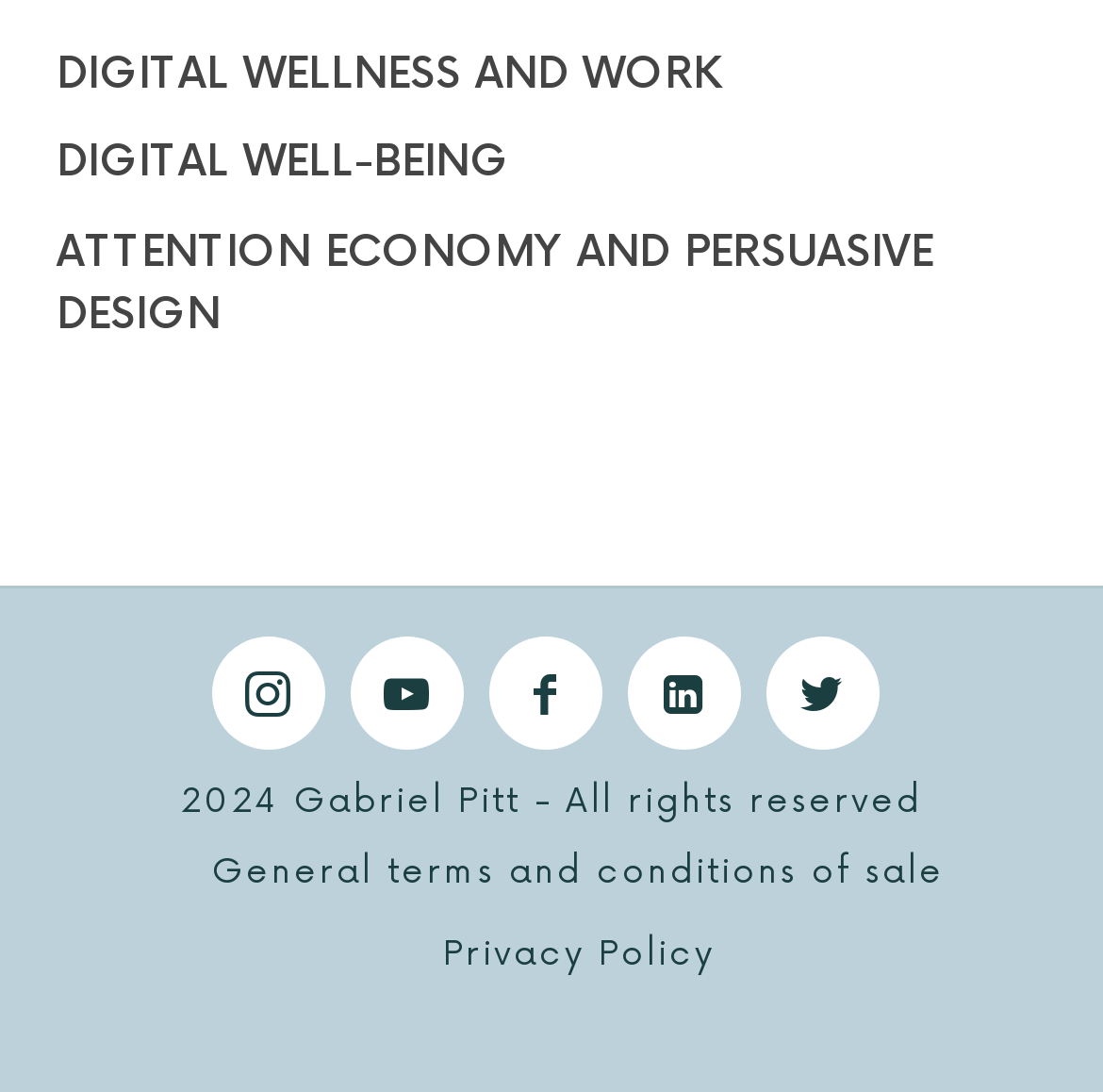Find the bounding box coordinates for the UI element whose description is: "Digital wellness and work". The coordinates should be four float numbers between 0 and 1, in the format [left, top, right, bottom].

[0.05, 0.044, 0.653, 0.093]